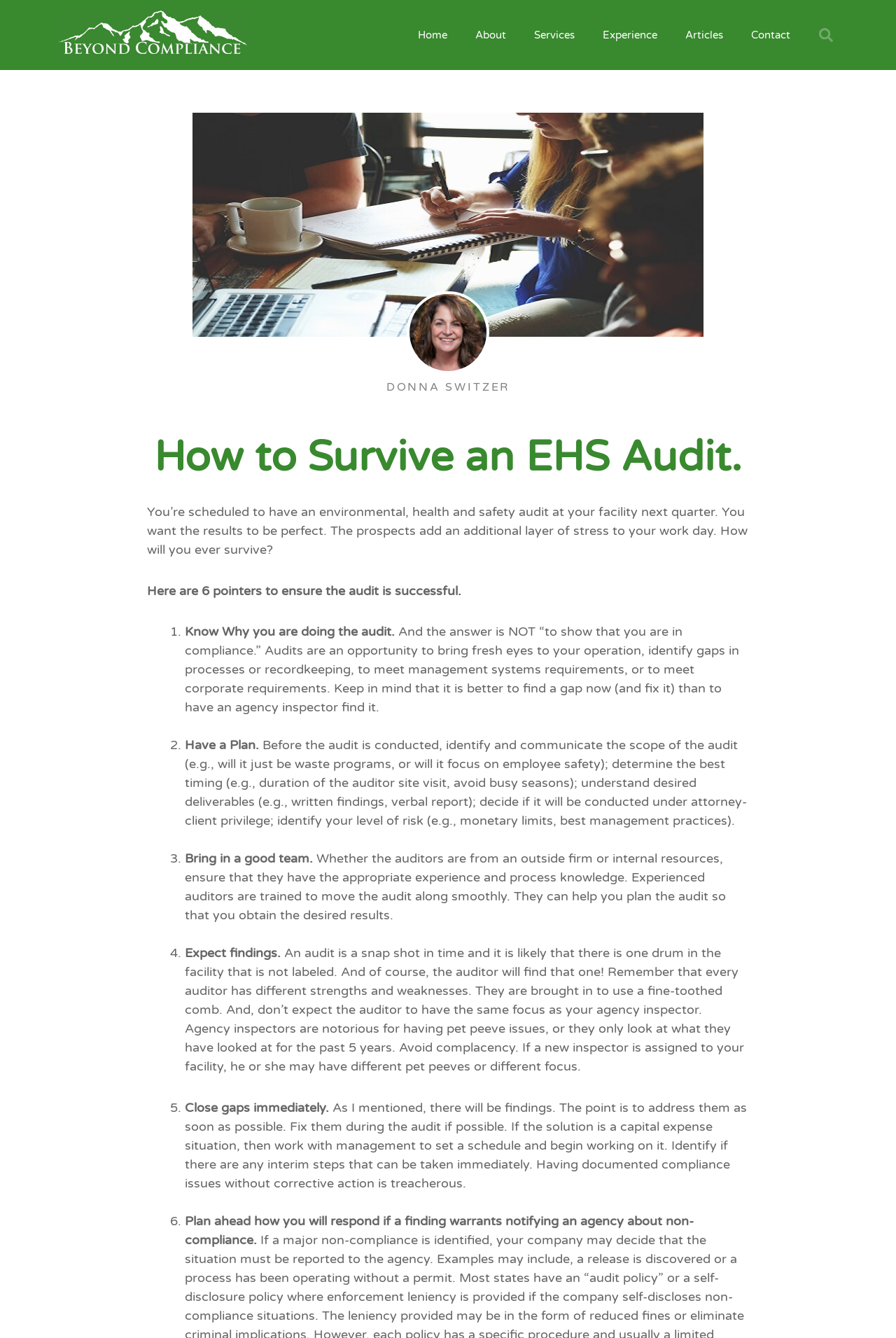Please determine the bounding box coordinates of the element to click in order to execute the following instruction: "Search for something". The coordinates should be four float numbers between 0 and 1, specified as [left, top, right, bottom].

[0.898, 0.016, 0.937, 0.037]